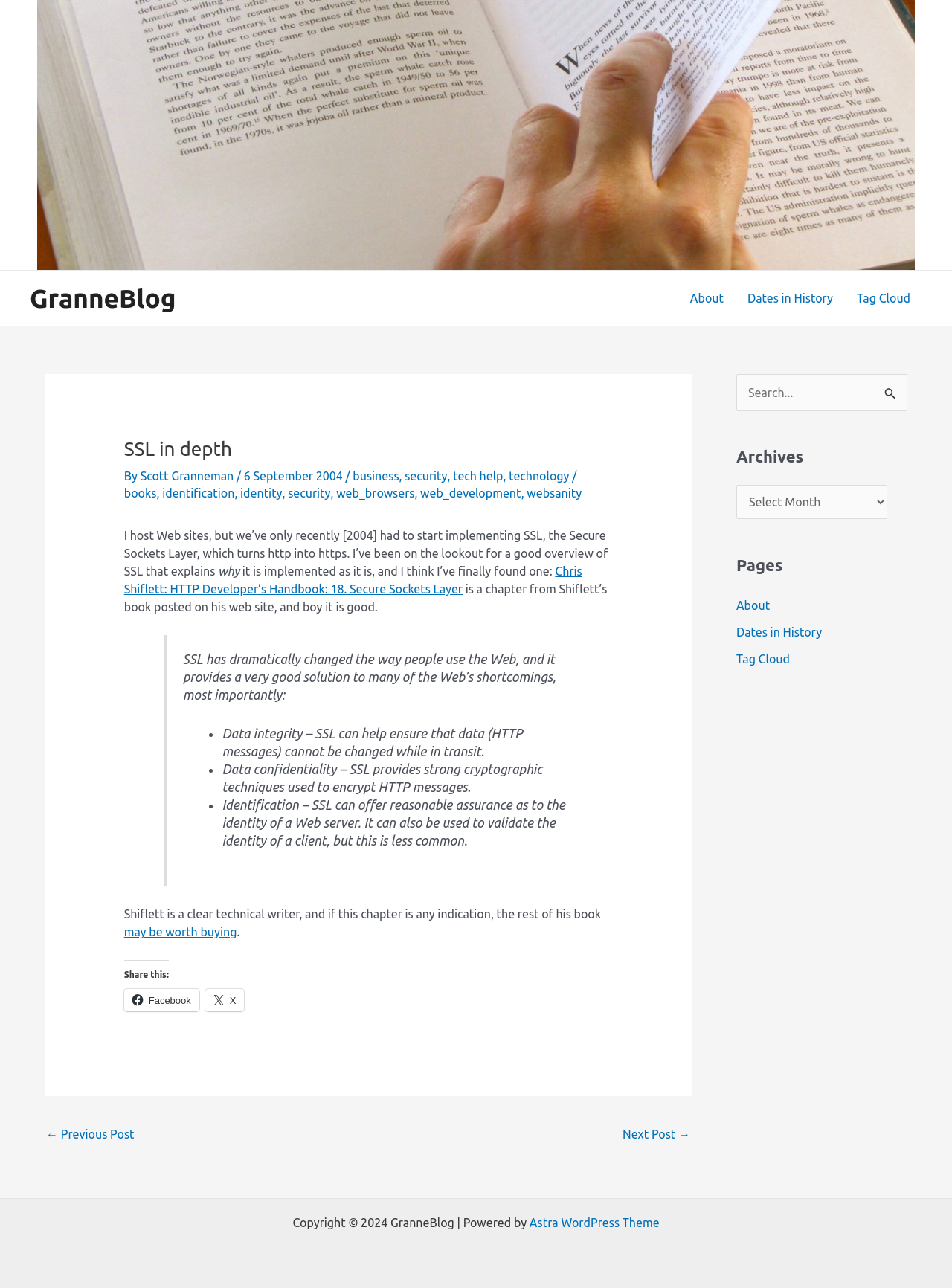What is the name of the blog?
Please provide a comprehensive answer based on the visual information in the image.

I found the answer by looking at the top-left corner of the webpage, where it says 'SSL in depth – GranneBlog'. The 'GranneBlog' part is the name of the blog.